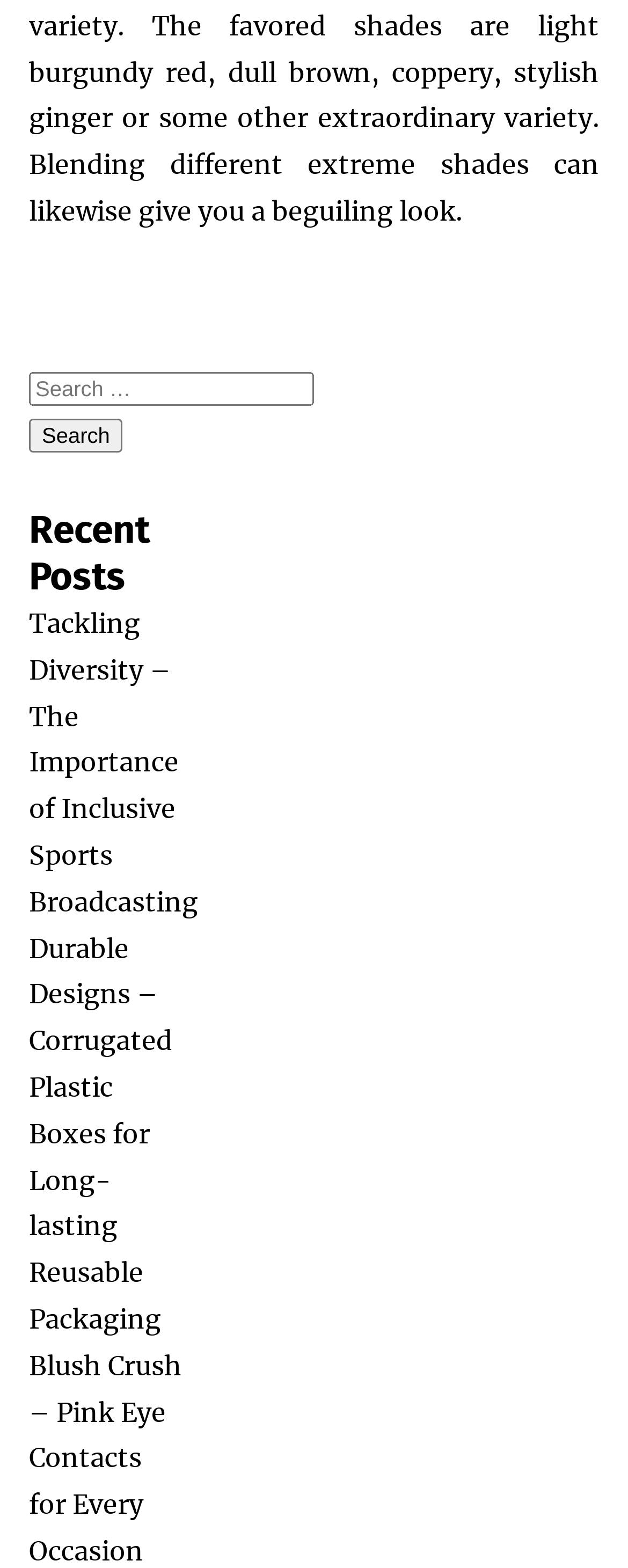Please provide a detailed answer to the question below based on the screenshot: 
What is the purpose of the 'Search' button?

The 'Search' button is located next to the search box and is likely used to submit the search query entered in the search box.